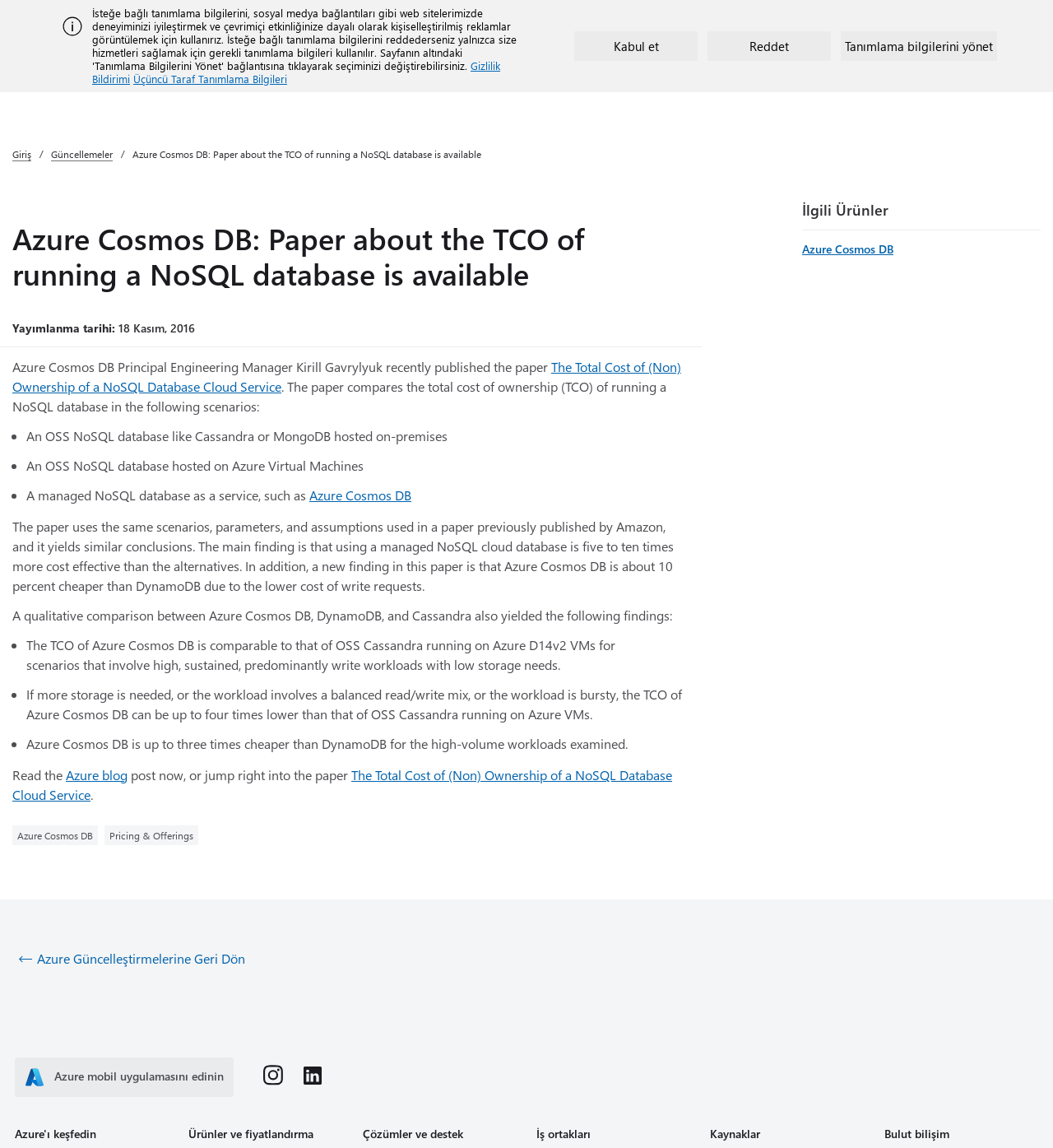Identify the bounding box coordinates of the clickable region required to complete the instruction: "Read the opinion of Doug Schneider". The coordinates should be given as four float numbers within the range of 0 and 1, i.e., [left, top, right, bottom].

None